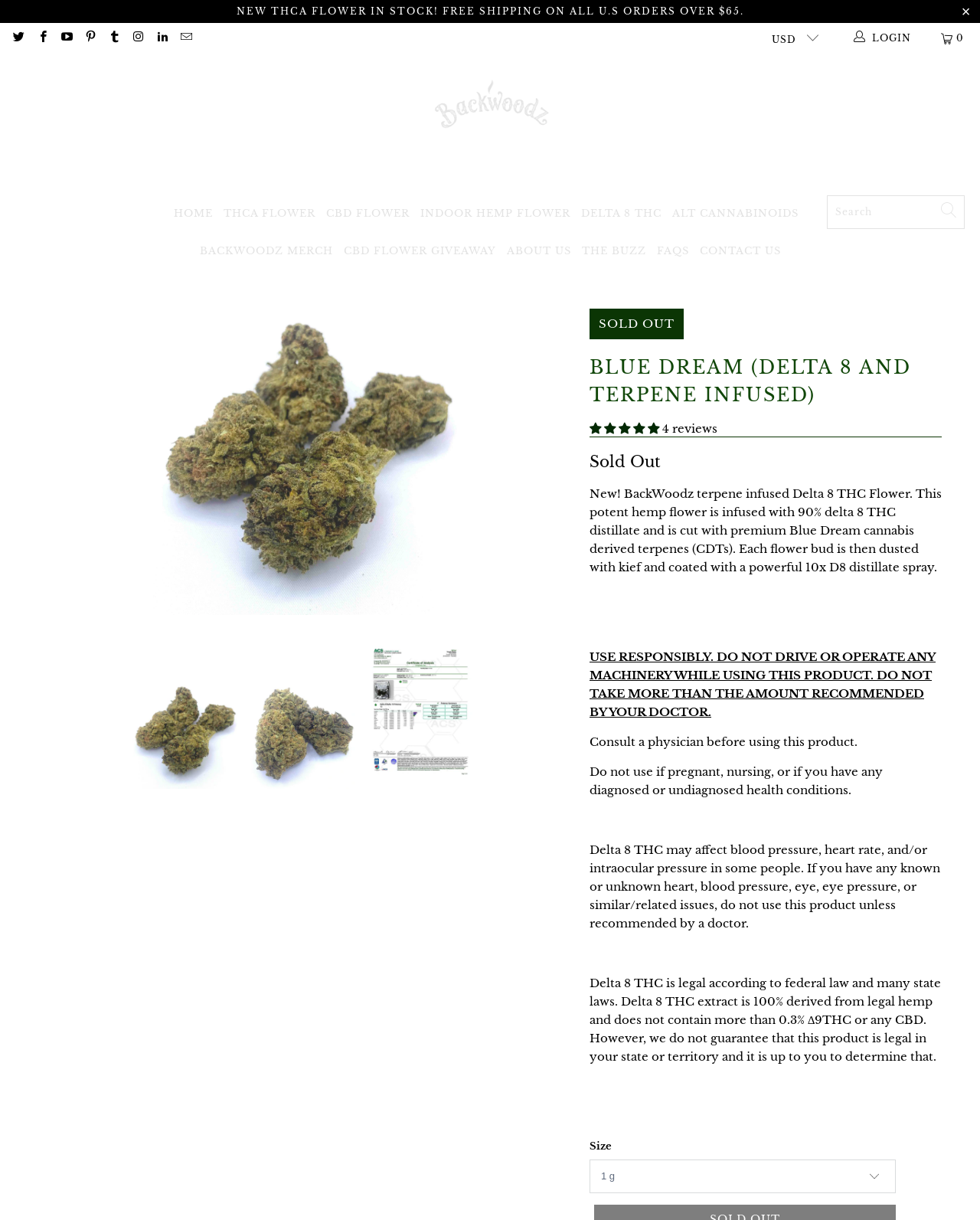What is the name of the product?
Look at the image and answer with only one word or phrase.

BackWoodz terpene infused Delta 8 THC Flower